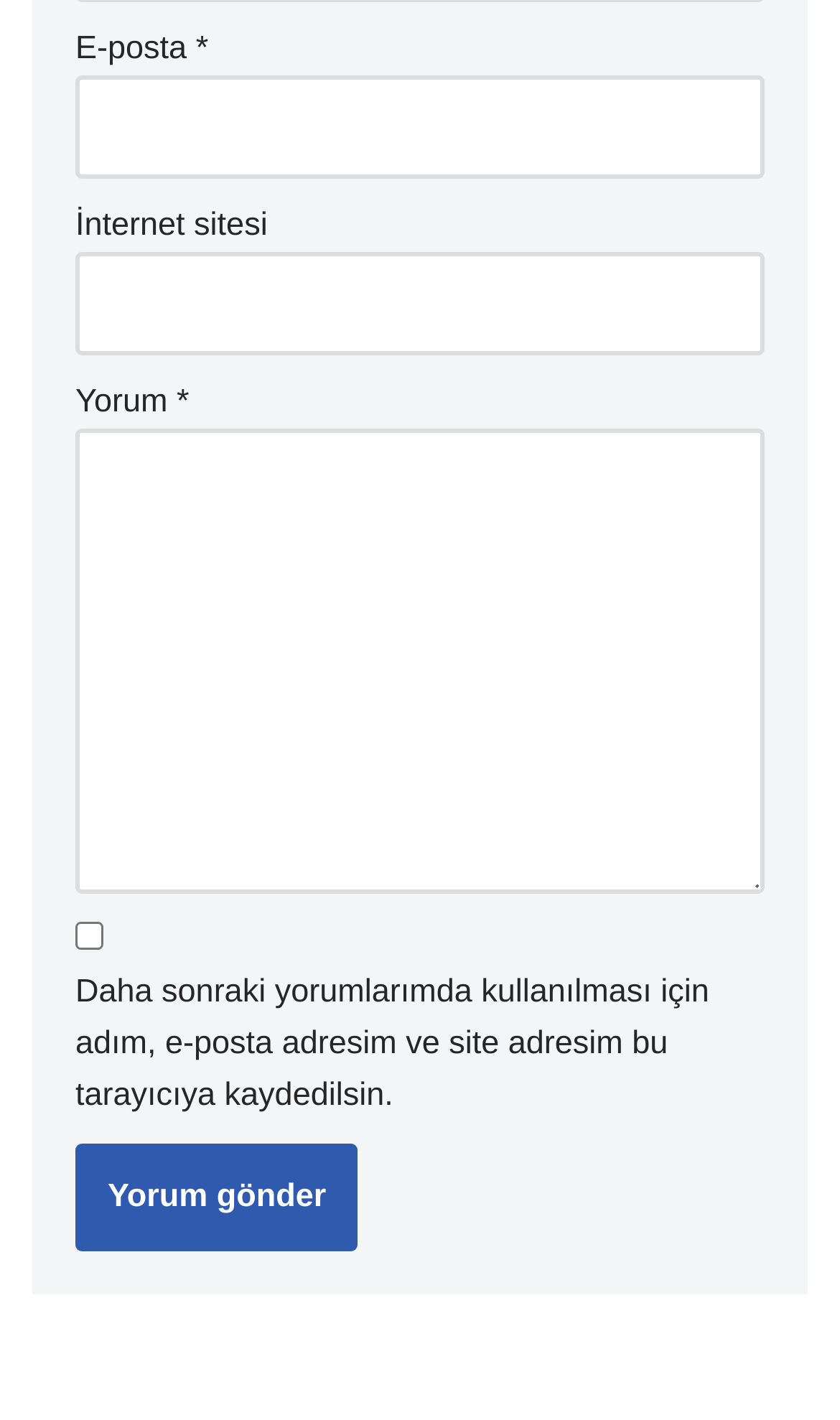Give the bounding box coordinates for the element described by: "parent_node: Yorum * name="comment"".

[0.09, 0.302, 0.91, 0.629]